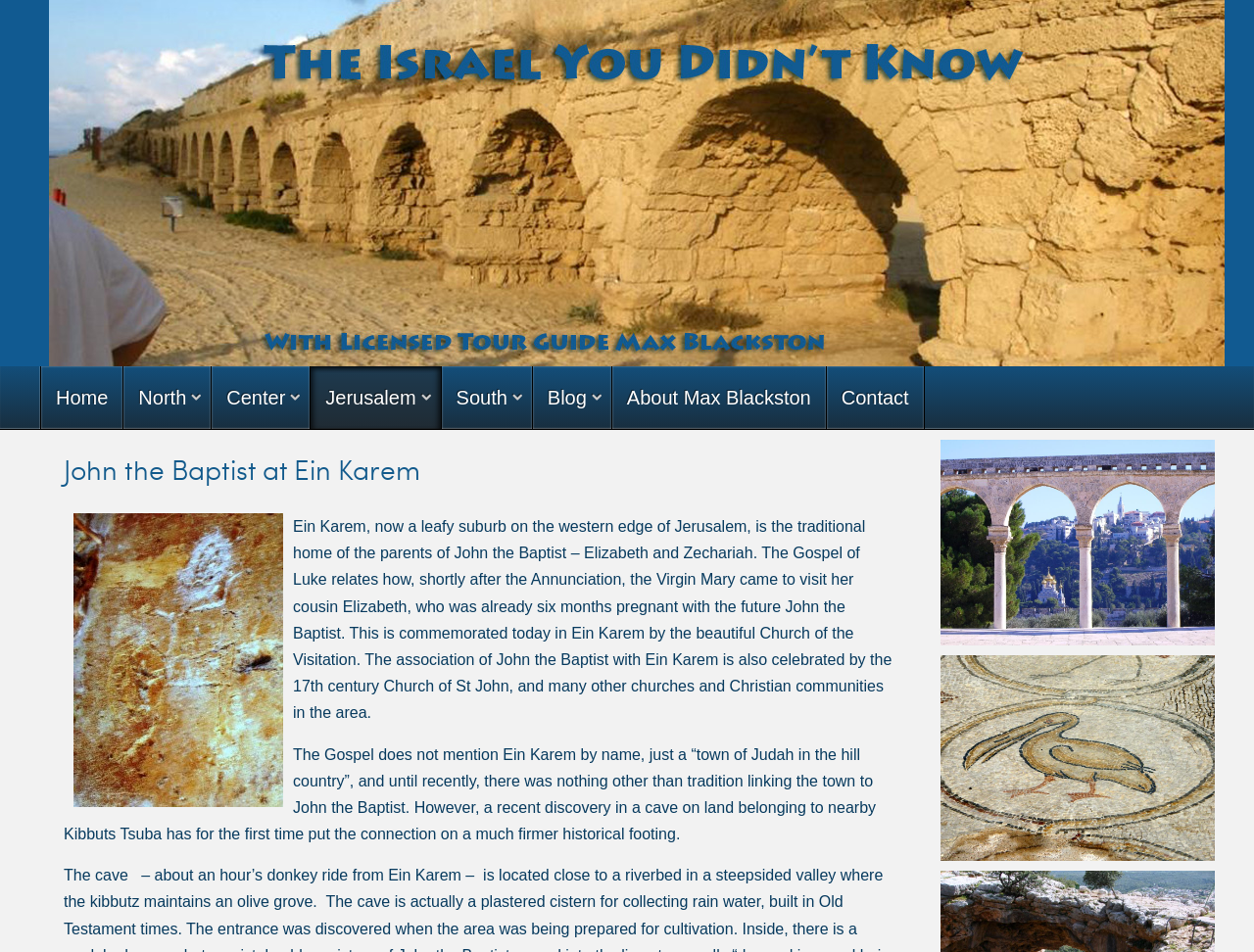Given the element description, predict the bounding box coordinates in the format (top-left x, top-left y, bottom-right x, bottom-right y), using floating point numbers between 0 and 1: About Max Blackston

[0.488, 0.385, 0.658, 0.451]